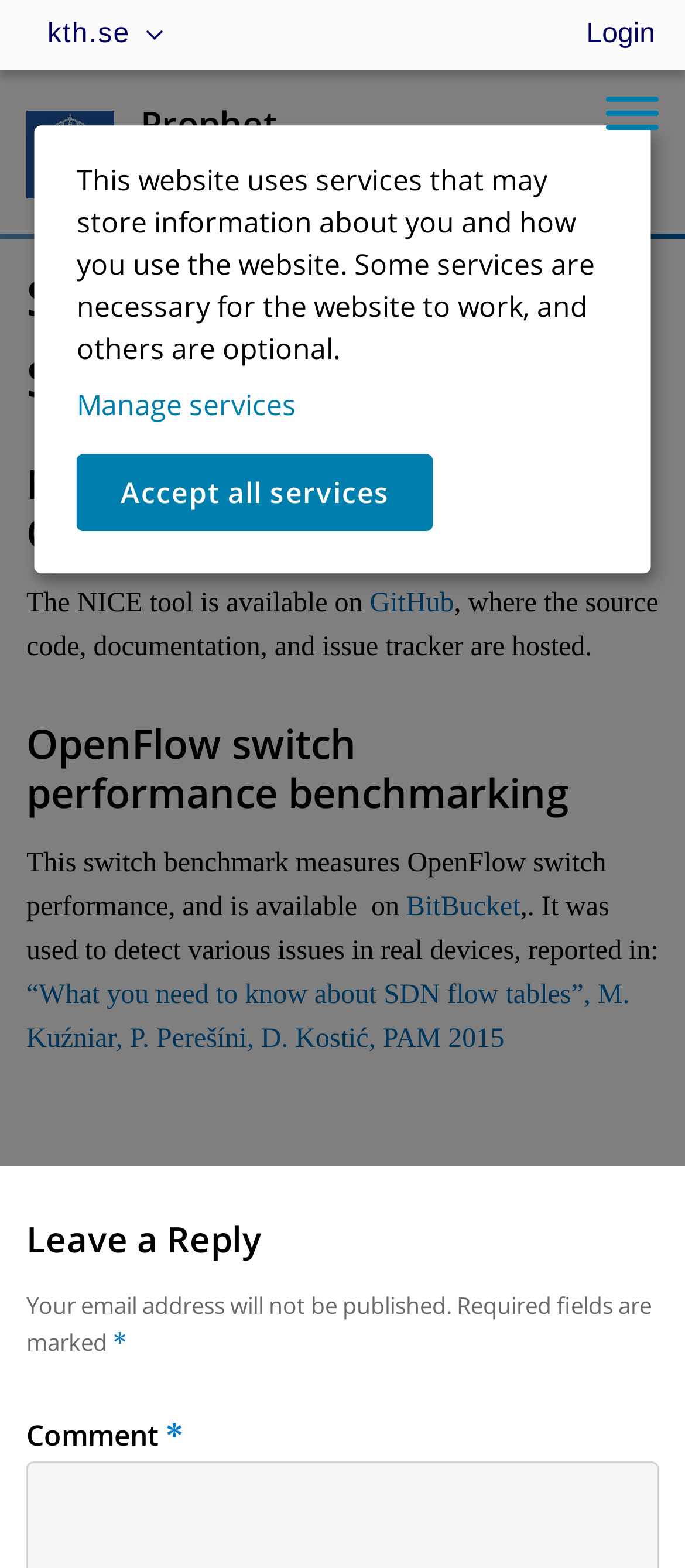Pinpoint the bounding box coordinates of the element that must be clicked to accomplish the following instruction: "Visit the GitHub page". The coordinates should be in the format of four float numbers between 0 and 1, i.e., [left, top, right, bottom].

[0.54, 0.375, 0.663, 0.394]